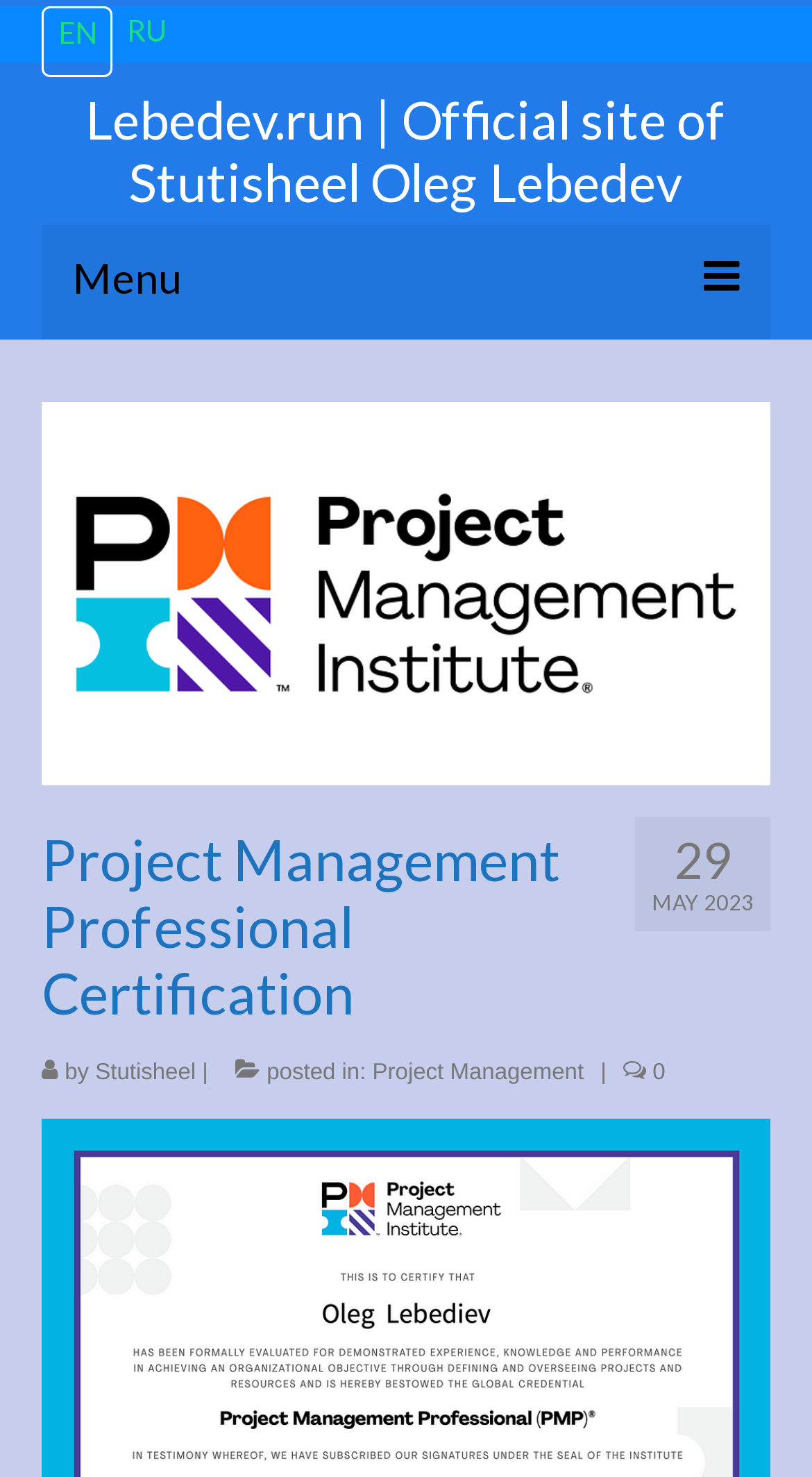Can you specify the bounding box coordinates of the area that needs to be clicked to fulfill the following instruction: "Explore project management resources"?

[0.077, 0.815, 0.923, 0.879]